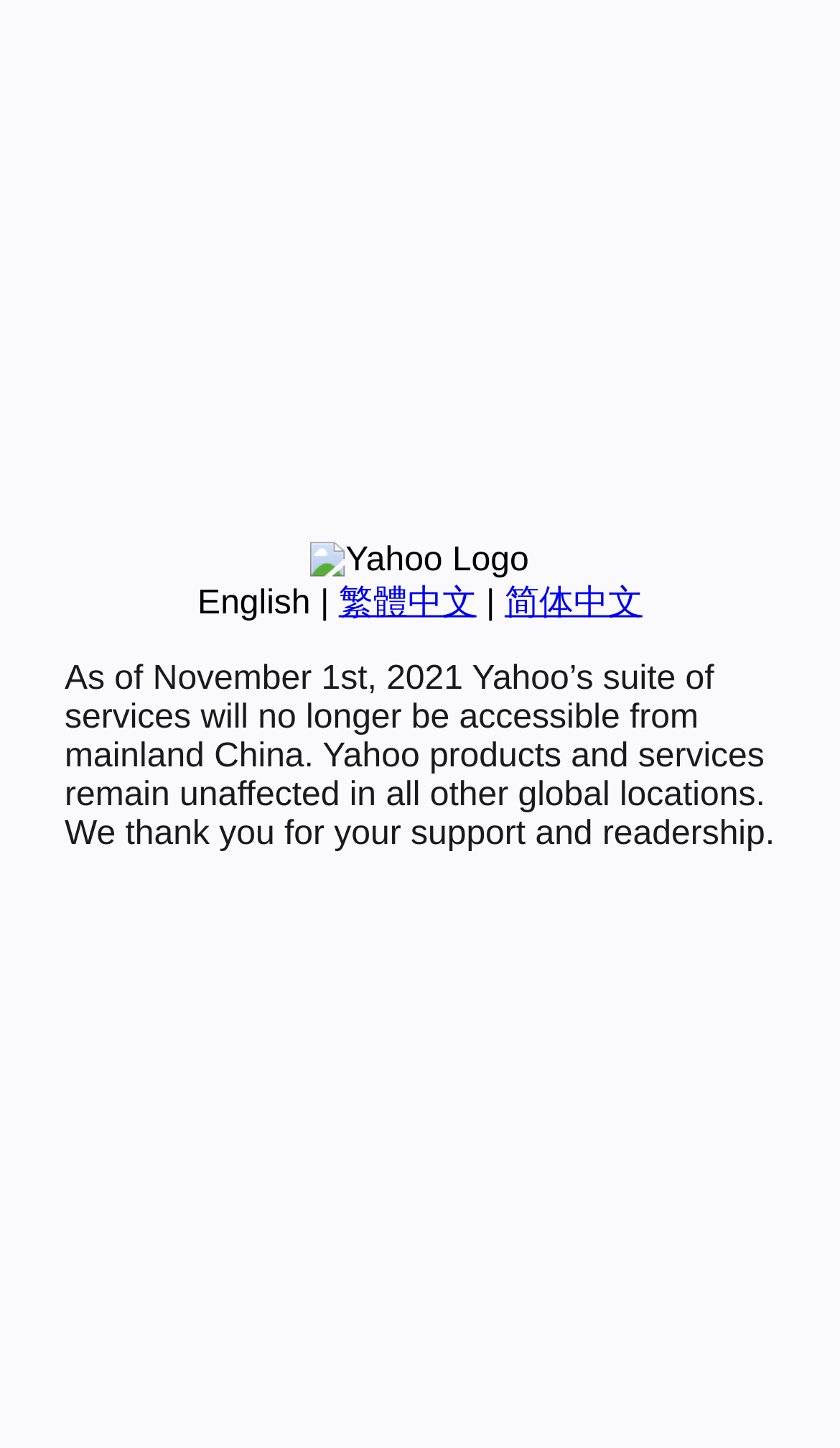Determine the bounding box of the UI element mentioned here: "繁體中文". The coordinates must be in the format [left, top, right, bottom] with values ranging from 0 to 1.

[0.403, 0.404, 0.567, 0.429]